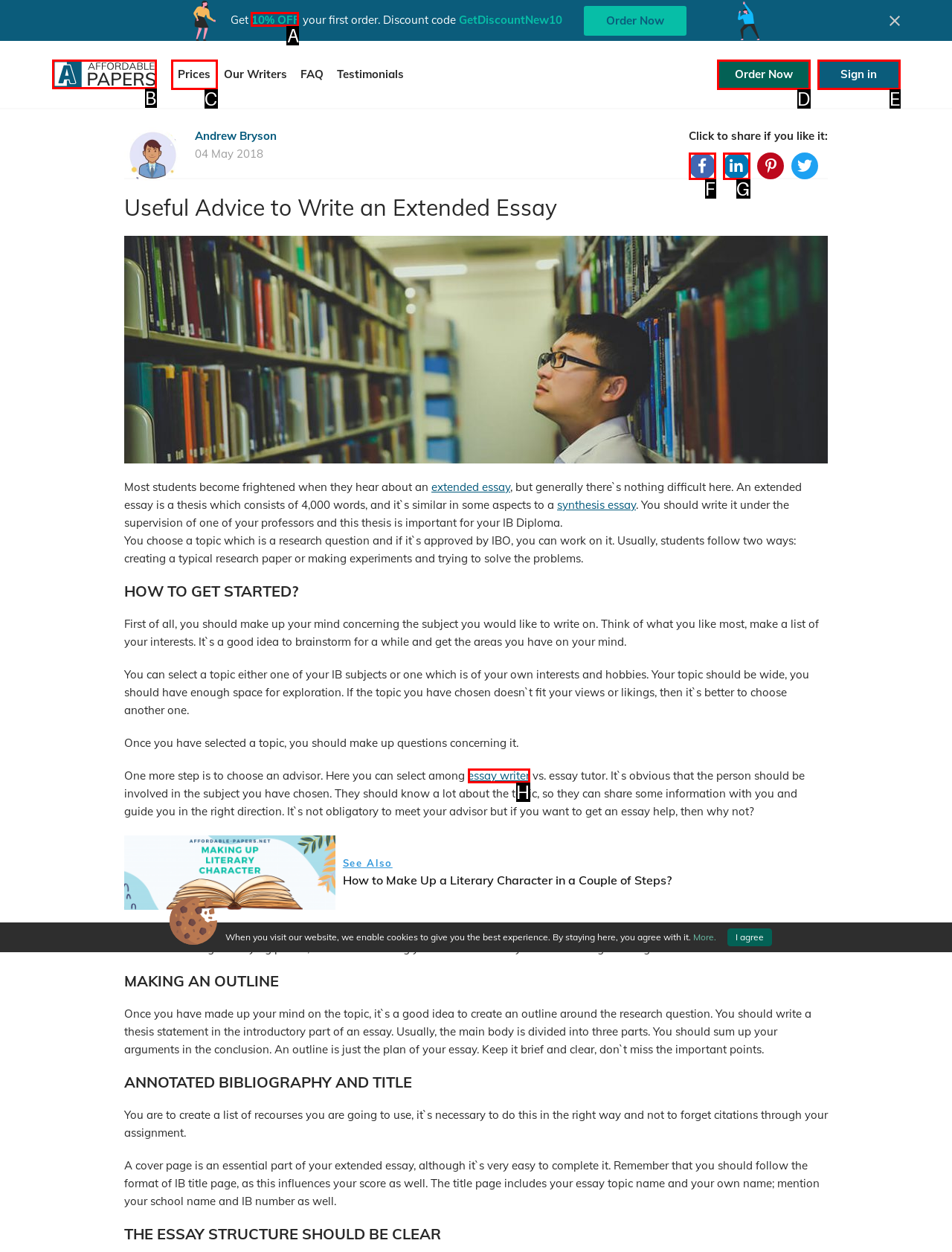Which lettered option should I select to achieve the task: Get a 10% discount on your first order according to the highlighted elements in the screenshot?

A